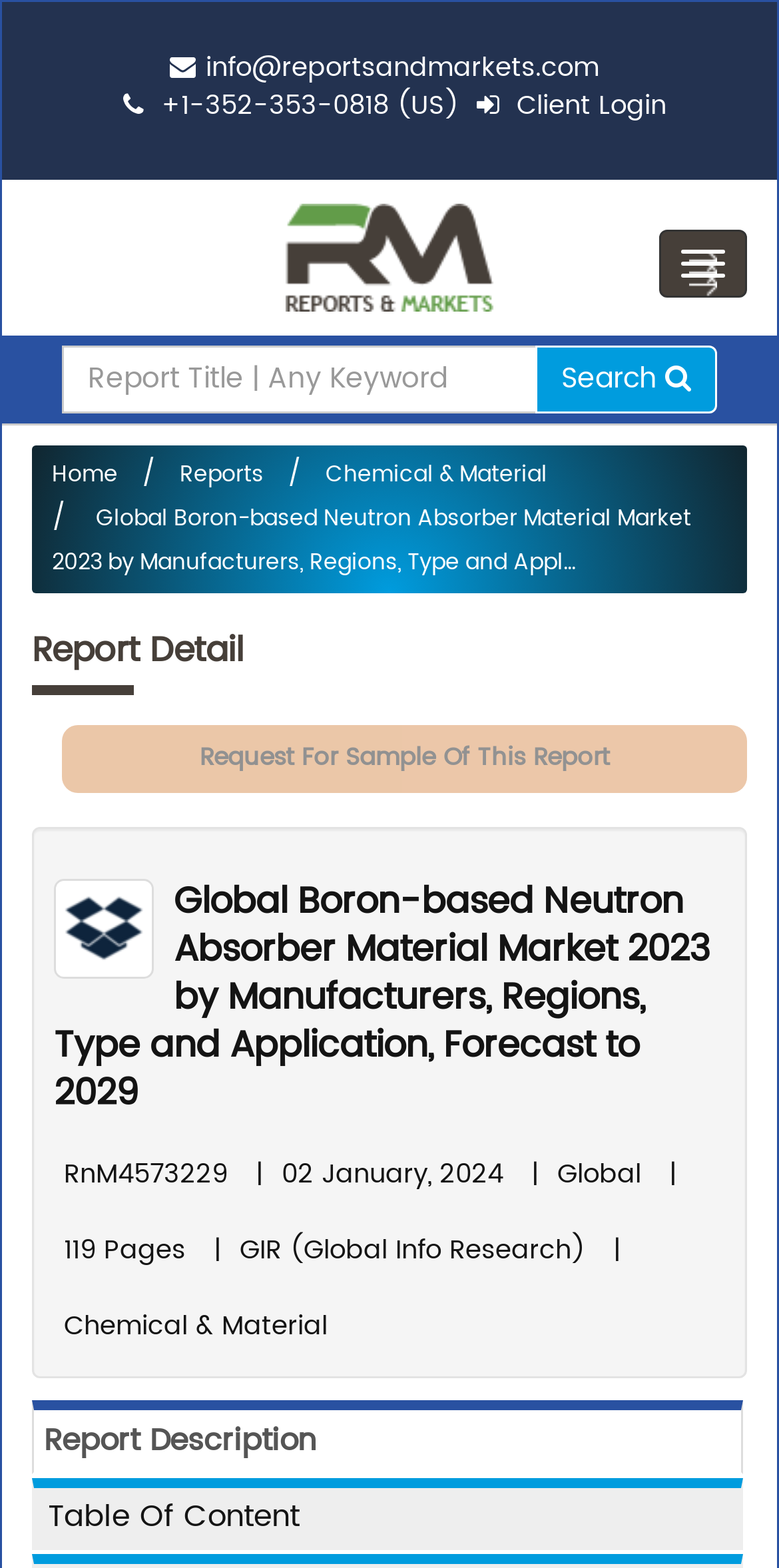Identify the bounding box coordinates for the UI element that matches this description: "Client Login".

[0.612, 0.055, 0.855, 0.082]